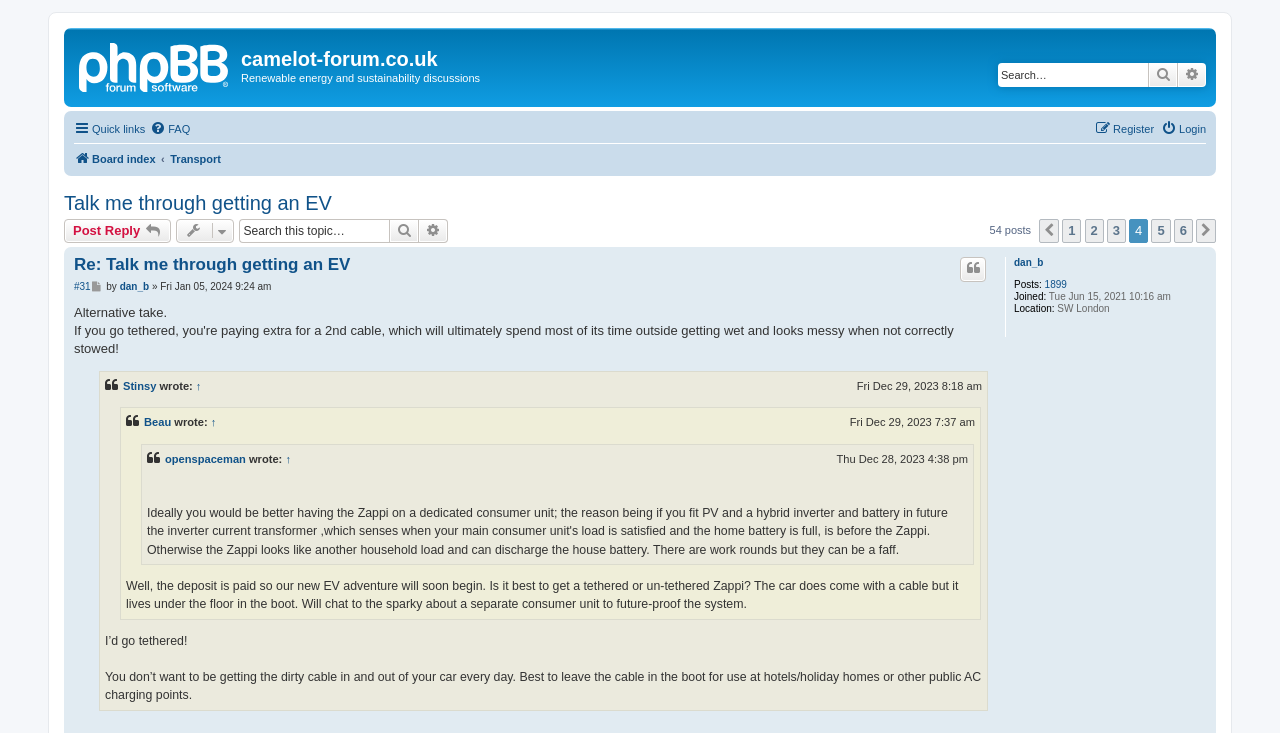What is the topic of discussion on this webpage?
Please describe in detail the information shown in the image to answer the question.

Based on the webpage content, specifically the heading 'Talk me through getting an EV' and the discussion threads, it is clear that the topic of discussion is about getting an Electric Vehicle (EV).